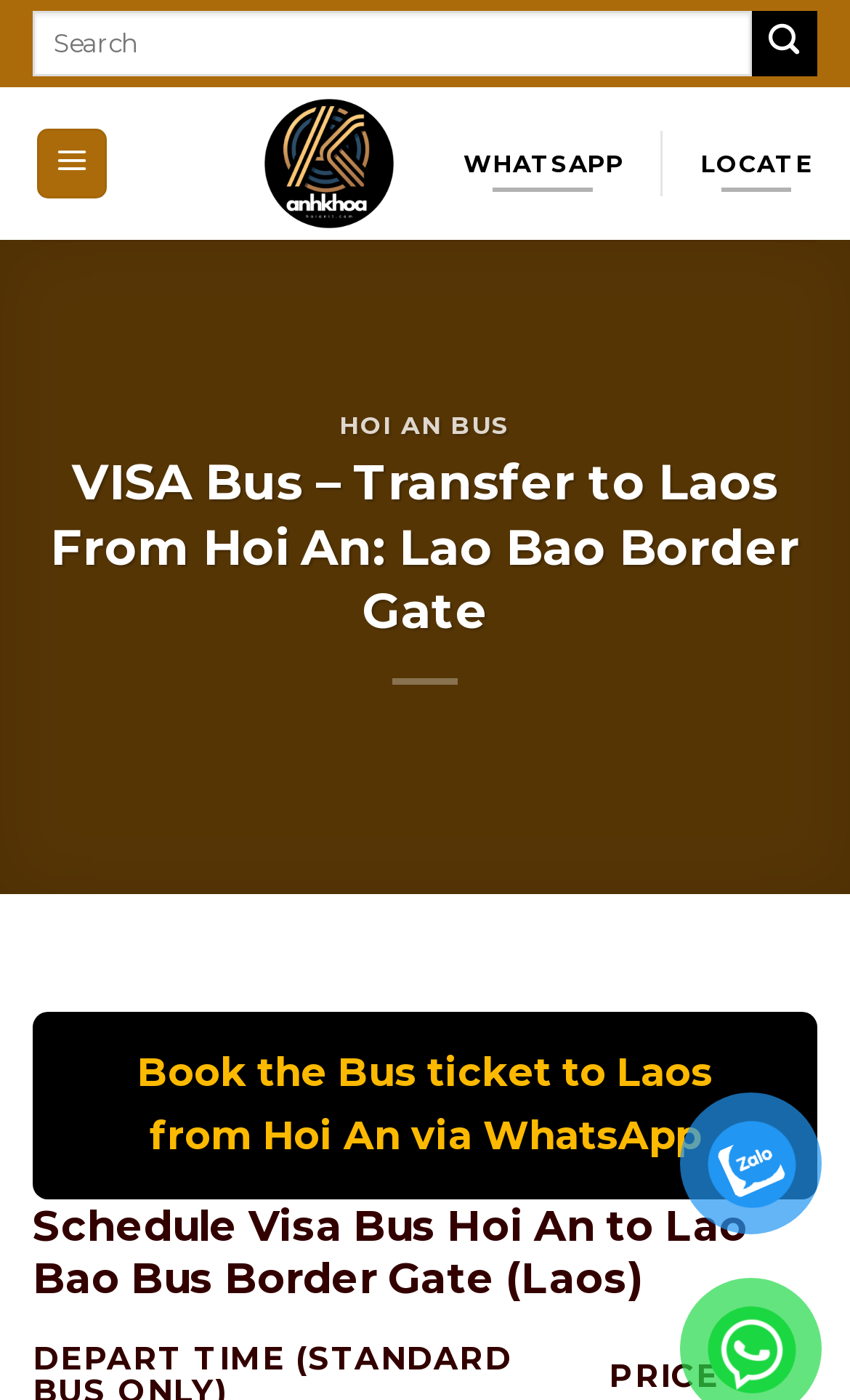Identify the bounding box coordinates of the specific part of the webpage to click to complete this instruction: "Click on the menu".

[0.042, 0.091, 0.126, 0.142]